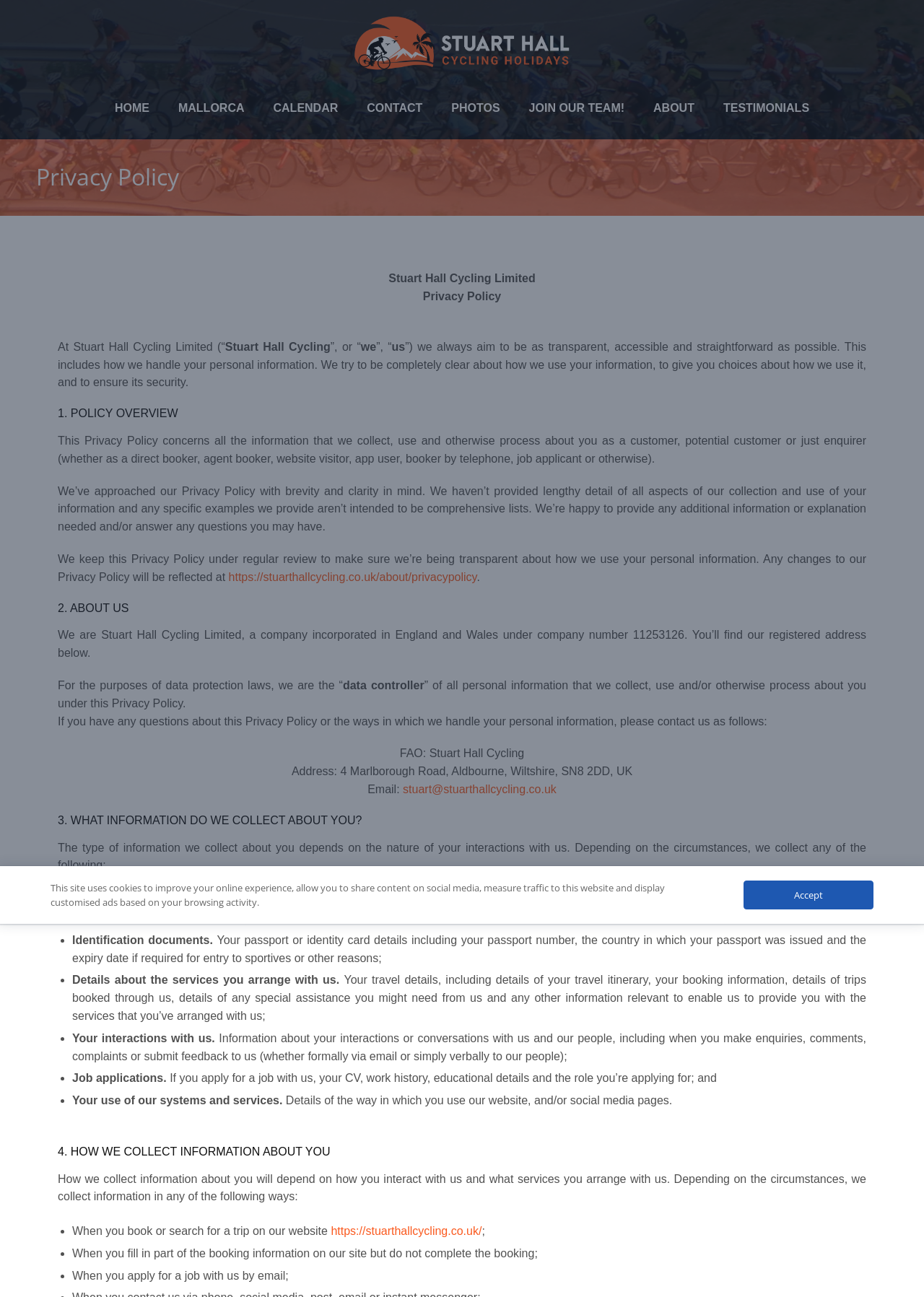Describe every aspect of the webpage in a detailed manner.

The webpage is about the privacy policy of Stuart Hall Cycling Limited. At the top, there is a navigation menu with links to different sections of the website, including "HOME", "MALLORCA", "CALENDAR", "CONTACT", "PHOTOS", "JOIN OUR TEAM!", "ABOUT", and "TESTIMONIALS". 

Below the navigation menu, there is a heading that reads "Privacy Policy" followed by a brief introduction to the company's approach to transparency and accessibility. The introduction is divided into several paragraphs, explaining how the company aims to be clear about how it uses personal information and ensures its security.

The main content of the webpage is divided into sections, each with a heading and a series of paragraphs or lists. The sections are numbered from 1 to 4, covering topics such as policy overview, about the company, what information is collected about users, and how the information is collected.

In the first section, "1. POLICY OVERVIEW", the company explains its approach to transparency and brevity in its privacy policy. The section also mentions that the company is happy to provide additional information or explanations as needed.

The second section, "2. ABOUT US", provides information about the company, including its incorporation details and registered address. It also explains that the company is the "data controller" of all personal information collected under this privacy policy.

The third section, "3. WHAT INFORMATION DO WE COLLECT ABOUT YOU?", lists the types of information the company collects about users, including details about them, identification documents, details about the services they arrange with the company, their interactions with the company, job applications, and their use of the company's systems and services.

The fourth section, "4. HOW WE COLLECT INFORMATION ABOUT YOU", explains how the company collects information about users, including through their website, incomplete bookings, job applications, and other interactions.

At the bottom of the webpage, there is a notice about the use of cookies on the website, with an option to "Accept" the use of cookies.